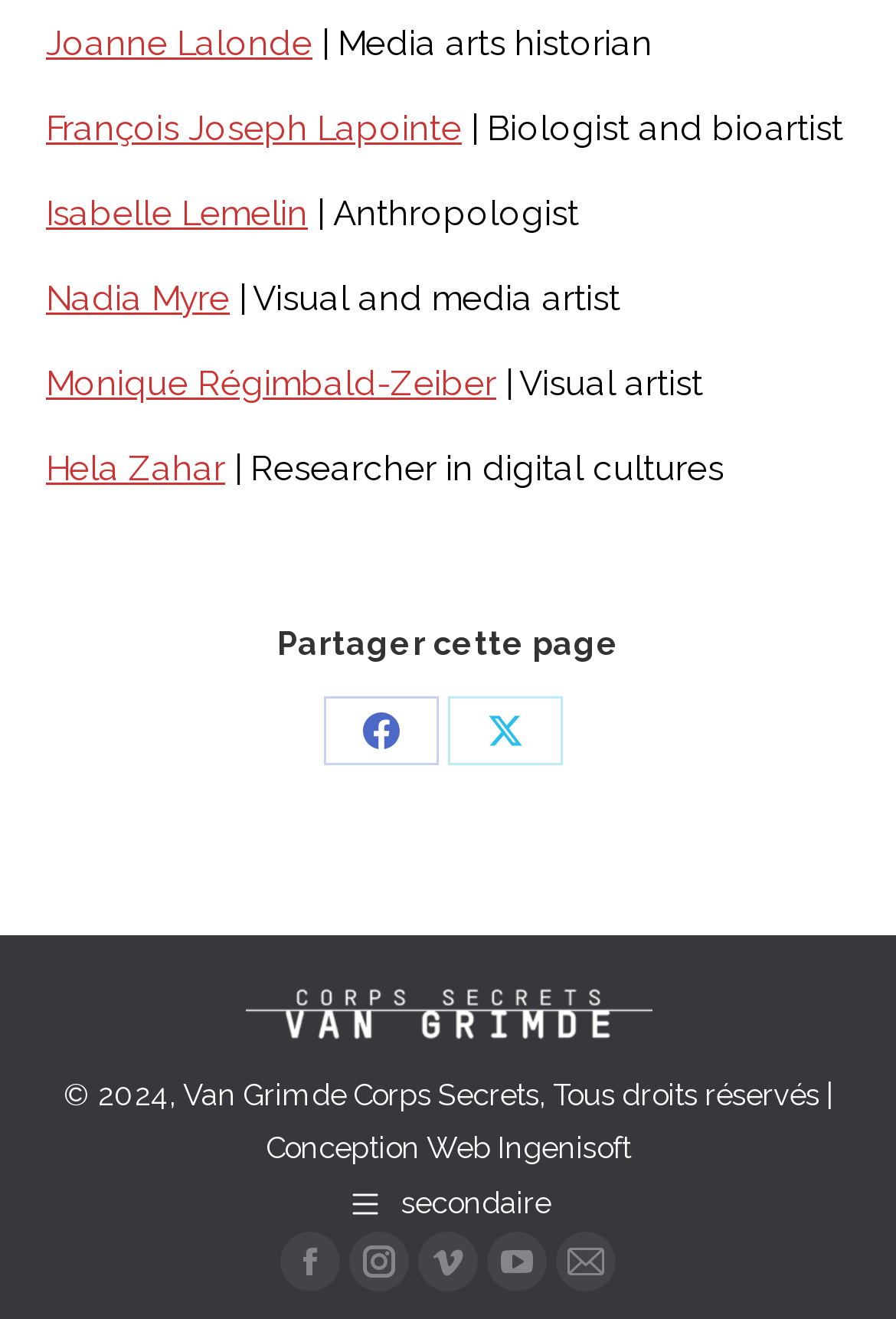Identify the bounding box coordinates of the specific part of the webpage to click to complete this instruction: "Open Facebook page in new window".

[0.313, 0.934, 0.379, 0.979]